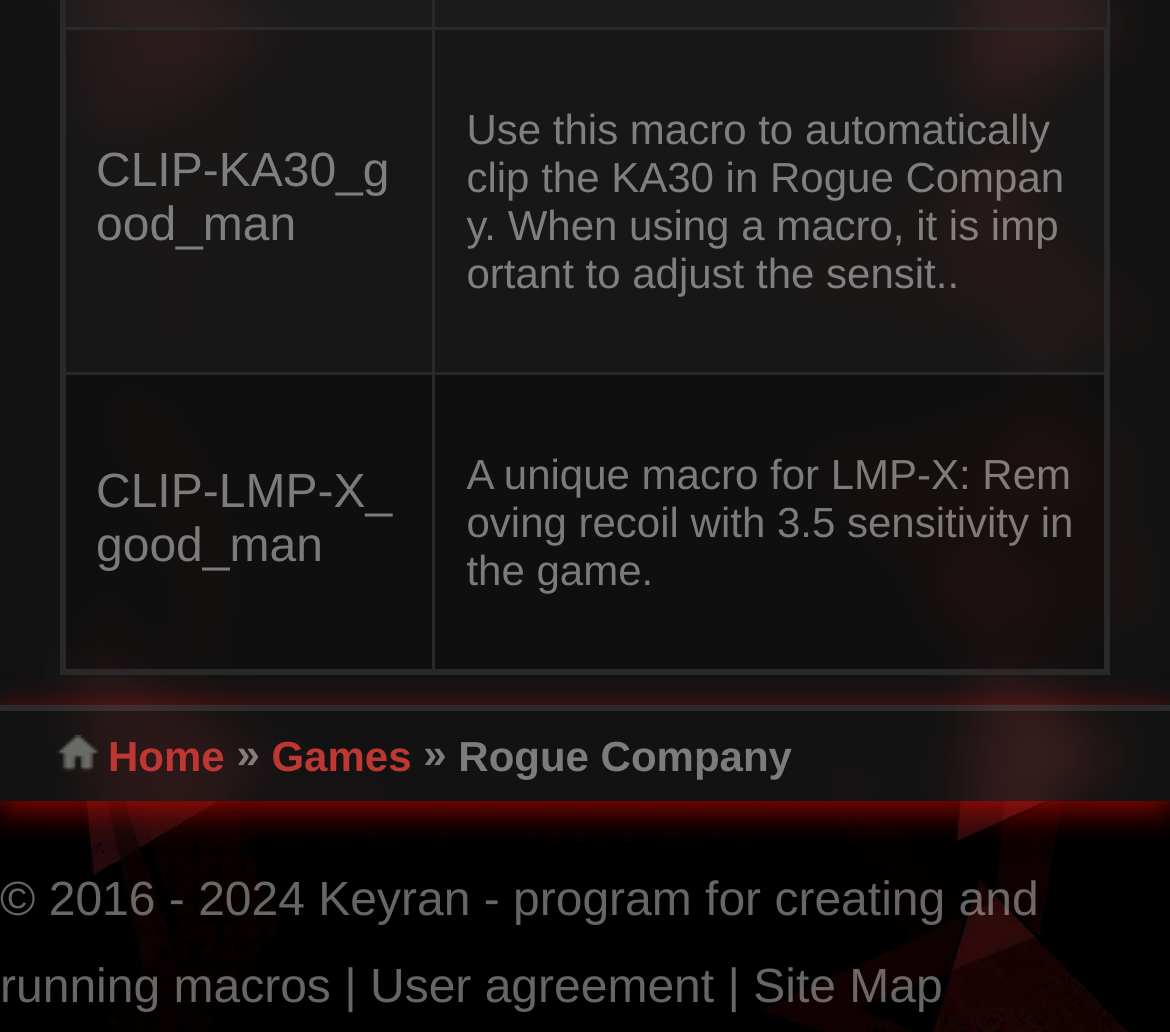How many footer links are there?
Can you provide an in-depth and detailed response to the question?

At the bottom of the page, I can see three links: 'User agreement', 'Site Map', and the copyright information, which is not a link.